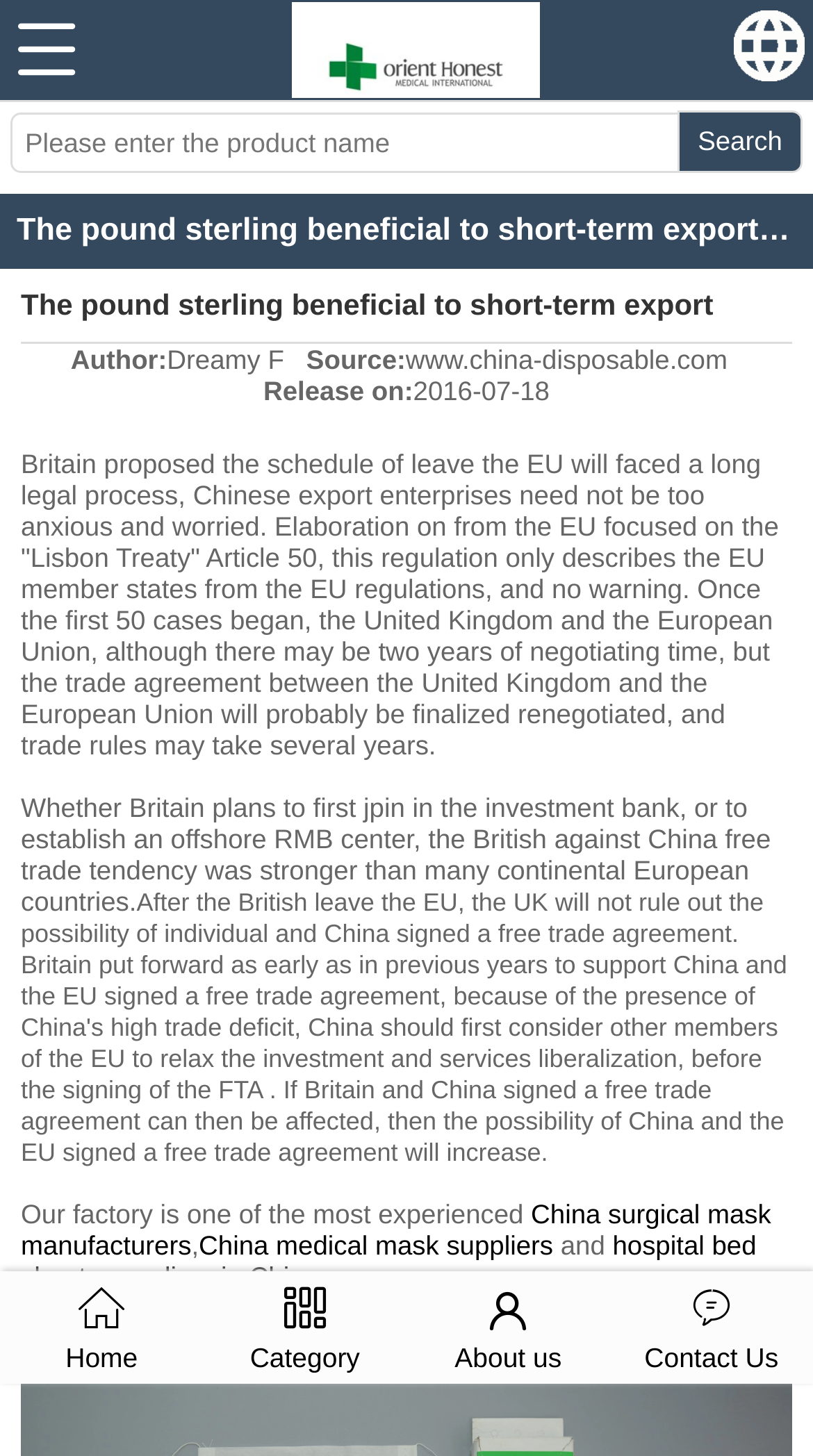Create an elaborate caption that covers all aspects of the webpage.

The webpage appears to be a news article or blog post from a Chinese company, Orient Honest Group Co., Ltd., which is a manufacturer of surgical masks, medical masks, and hospital bed sheets. 

At the top of the page, there is a heading with the company name, accompanied by a link and an image. Below this, there is a search bar where users can enter a product name. 

The main content of the page is an article discussing the impact of the pound sterling on short-term export enterprises' profit growth. The article is divided into paragraphs, with headings and static text describing the content. The text is quite dense, with many sentences and phrases describing the effects of the pound sterling on export enterprises. 

Throughout the article, there are no images or other multimedia elements, only text. The text is organized in a hierarchical structure, with headings and subheadings guiding the reader through the content. The article appears to be a serious and informative piece, discussing economic and financial topics in detail.